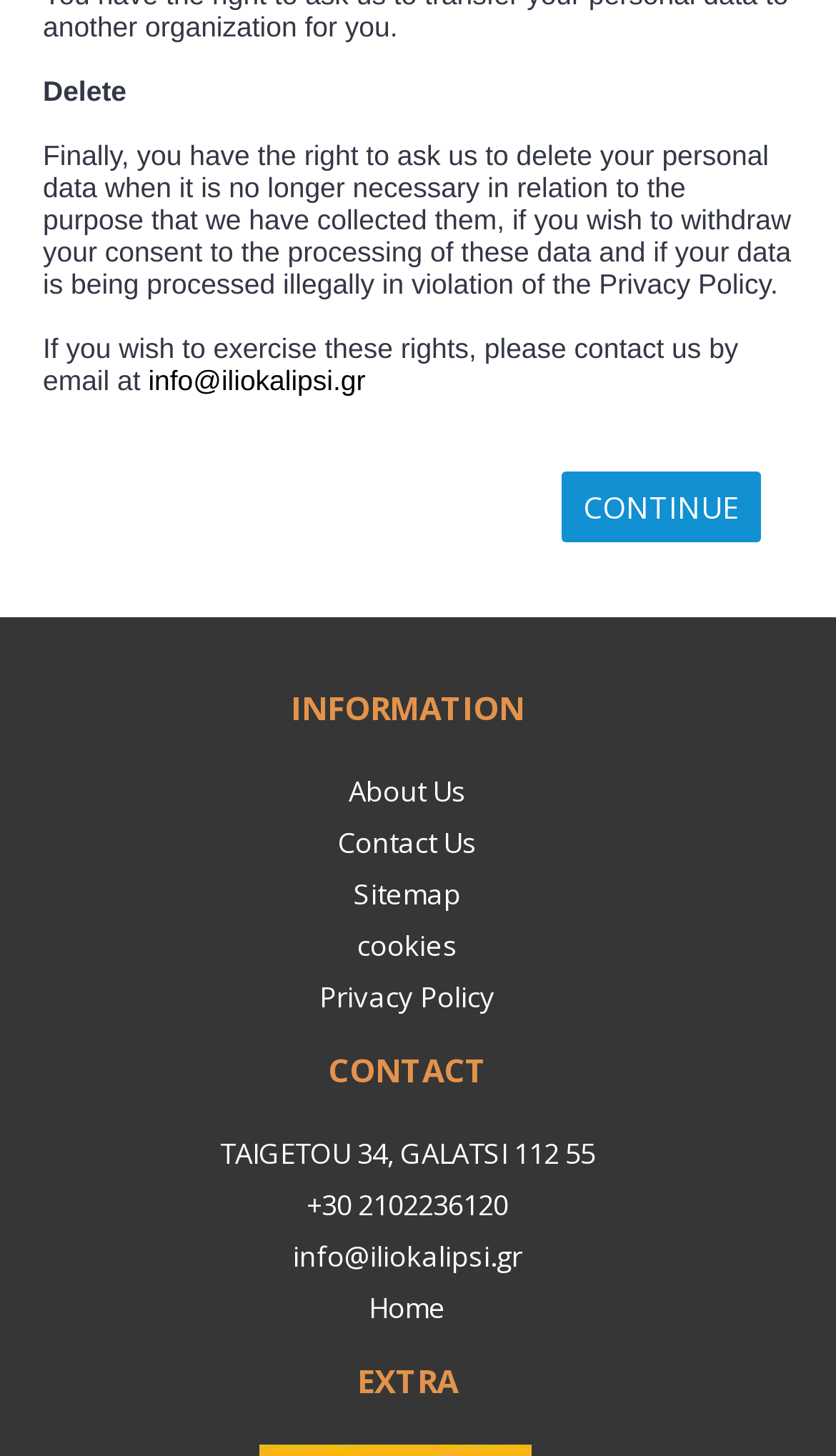Use a single word or phrase to answer the question:
How many links are there under the 'INFORMATION' heading?

5